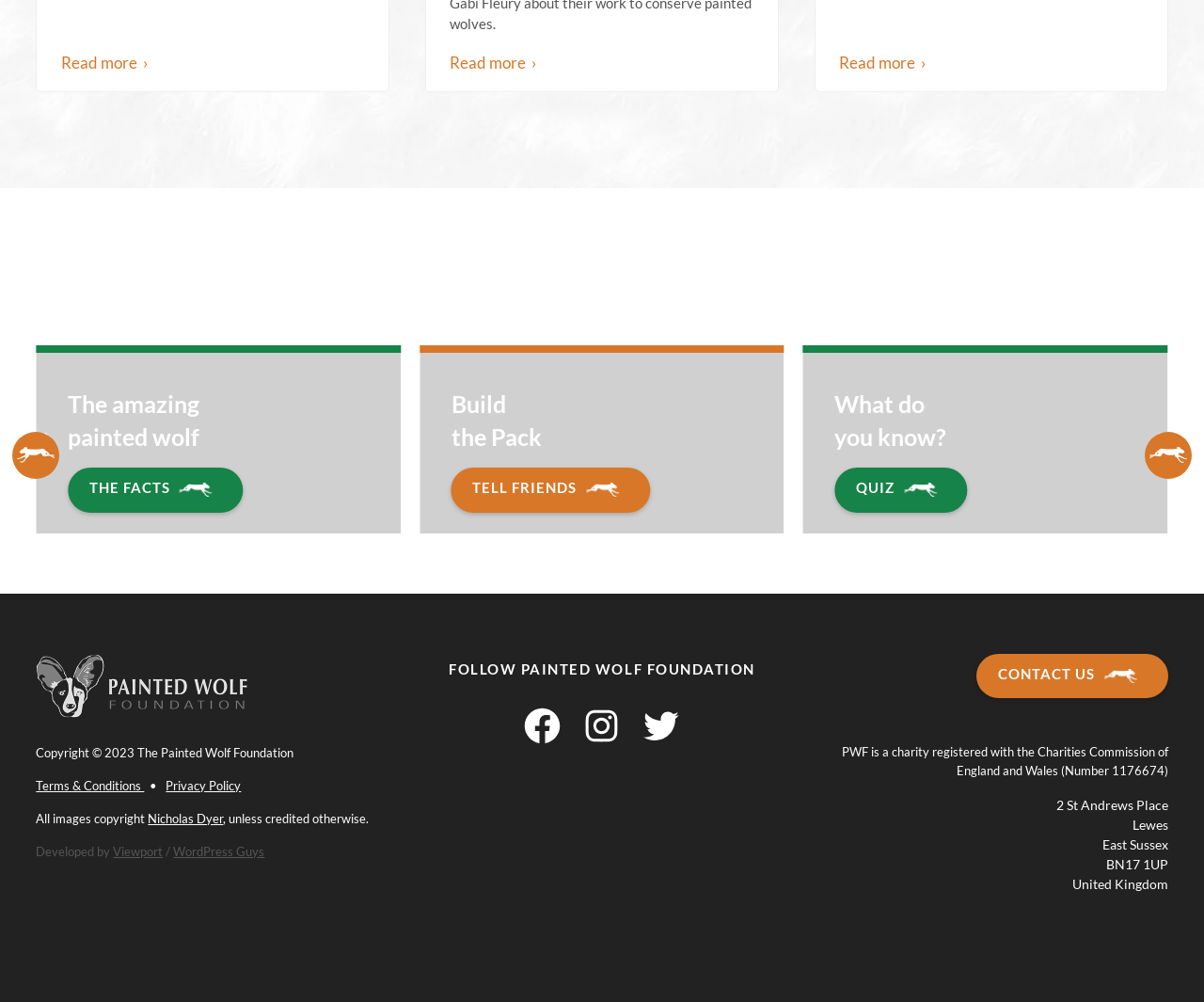Find the bounding box coordinates of the element you need to click on to perform this action: 'Click 'Previous slide''. The coordinates should be represented by four float values between 0 and 1, in the format [left, top, right, bottom].

[0.01, 0.431, 0.049, 0.478]